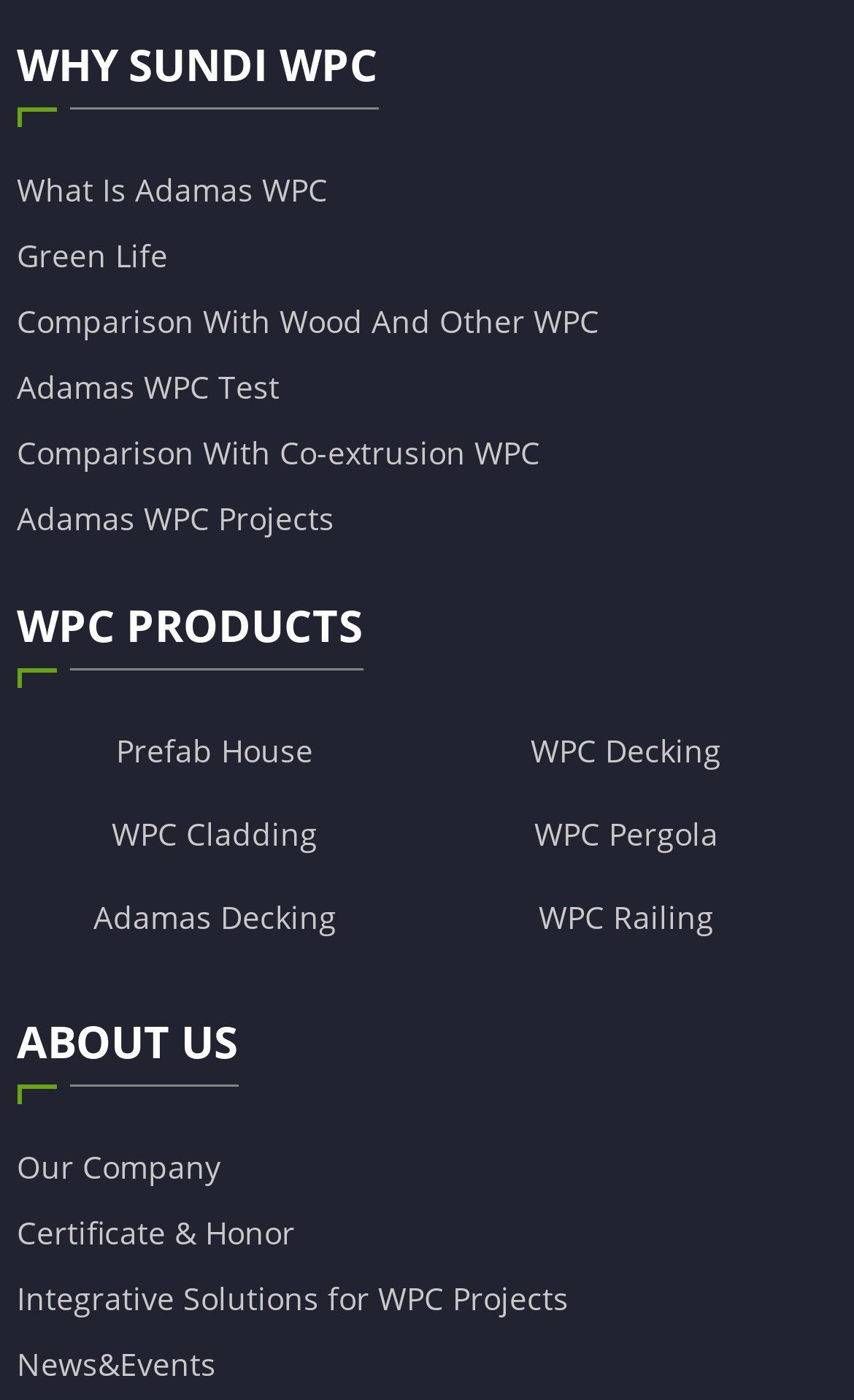Predict the bounding box coordinates of the area that should be clicked to accomplish the following instruction: "Read about the company". The bounding box coordinates should consist of four float numbers between 0 and 1, i.e., [left, top, right, bottom].

[0.02, 0.818, 0.258, 0.848]